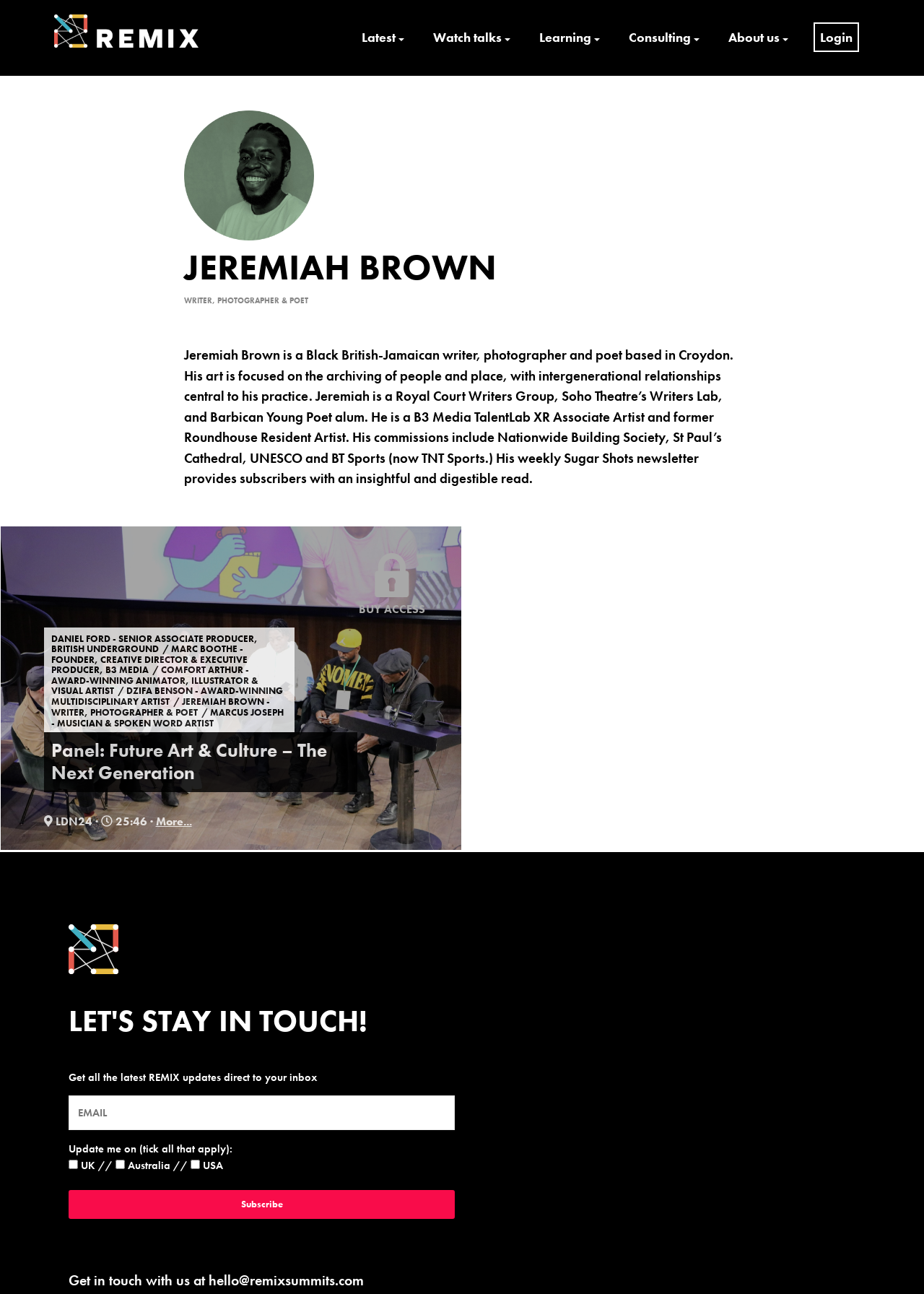Find the bounding box coordinates of the element I should click to carry out the following instruction: "Subscribe to the newsletter".

[0.074, 0.92, 0.492, 0.942]